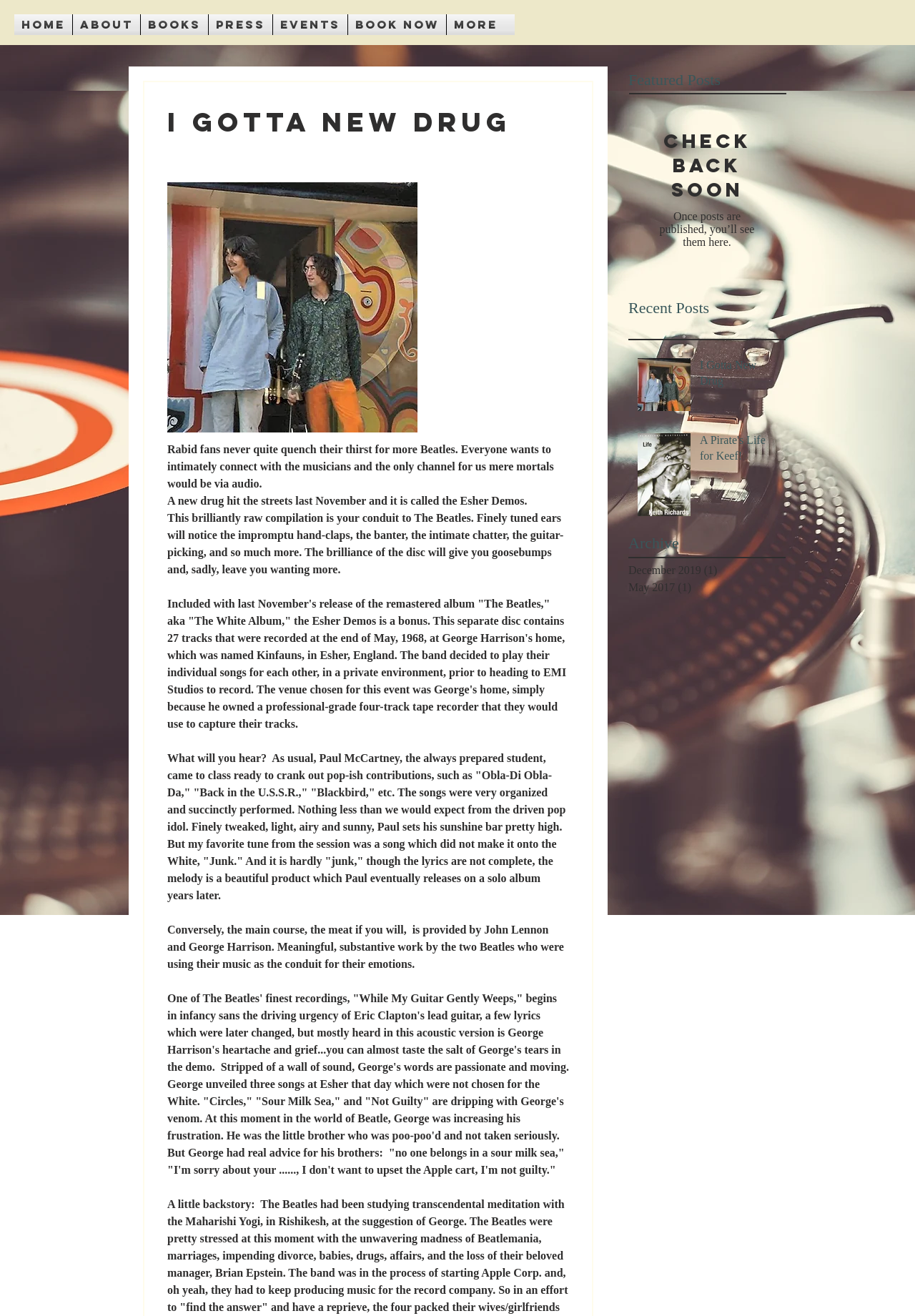Locate the bounding box coordinates of the area to click to fulfill this instruction: "Click on the I Gotta New Drug post". The bounding box should be presented as four float numbers between 0 and 1, in the order [left, top, right, bottom].

[0.687, 0.265, 0.859, 0.319]